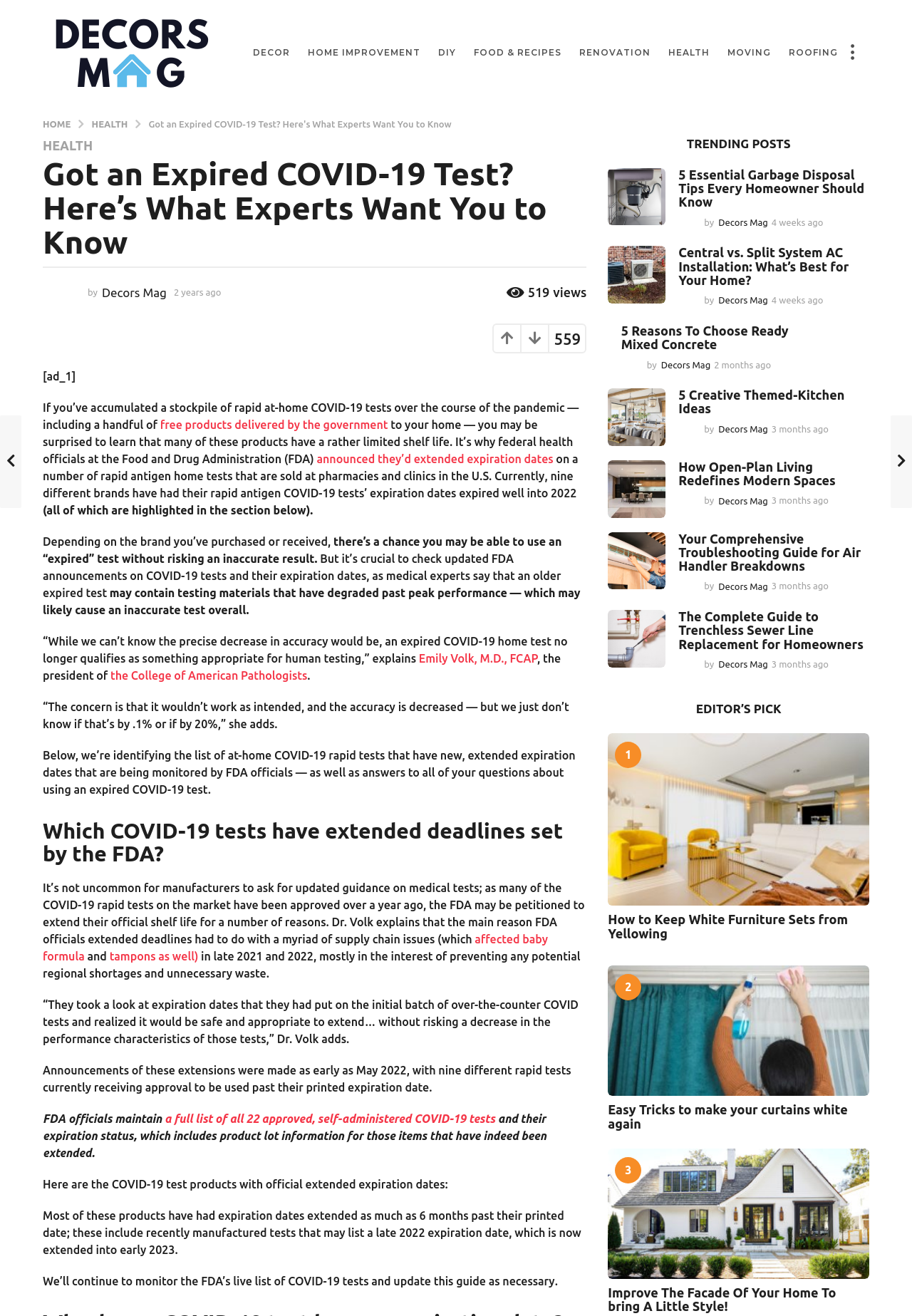Please find the bounding box coordinates for the clickable element needed to perform this instruction: "Click on the 'Got an Expired COVID-19 Test? Here's What Experts Want You to Know' link".

[0.163, 0.09, 0.495, 0.097]